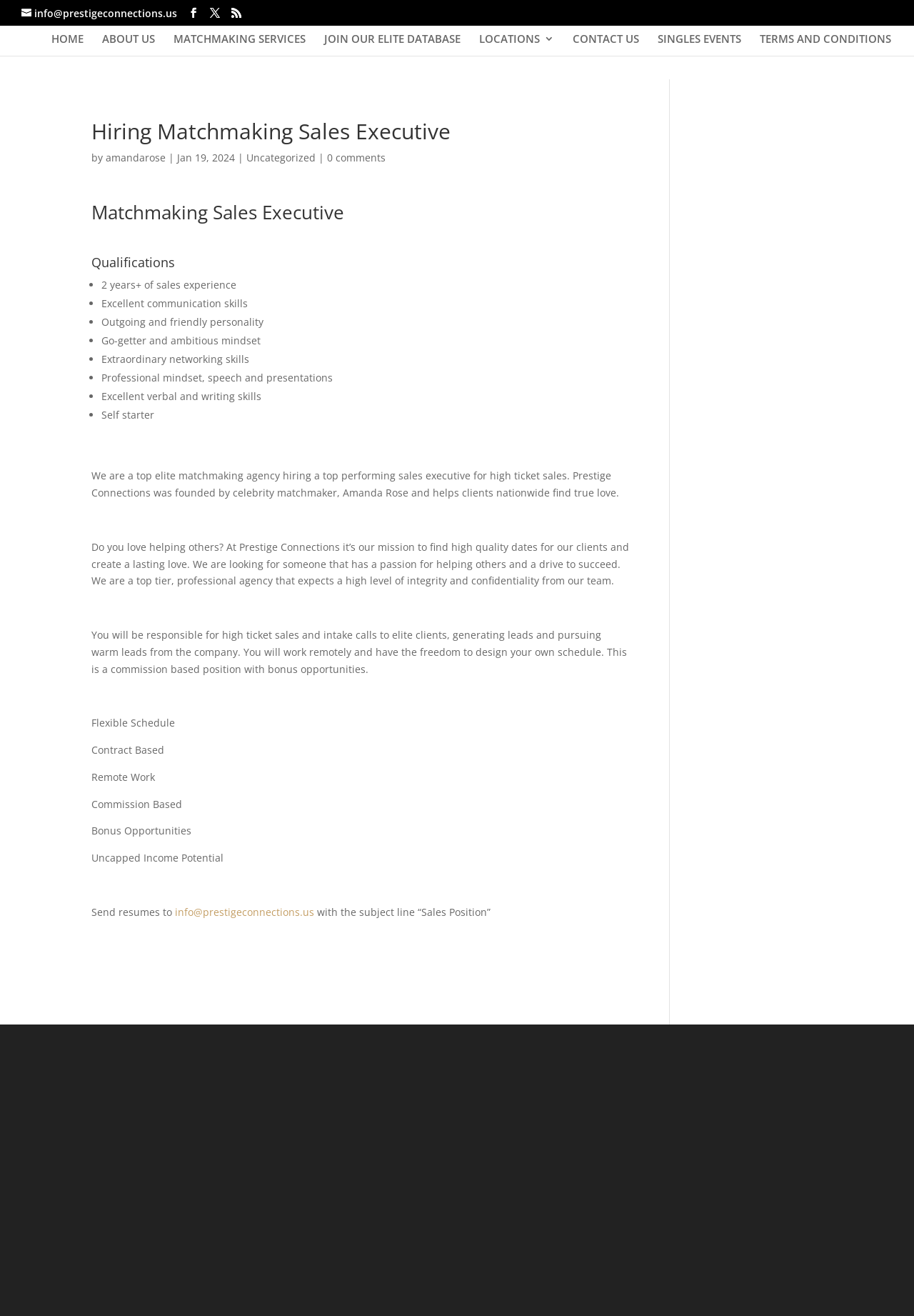Please identify the bounding box coordinates of the region to click in order to complete the given instruction: "Click JOIN OUR ELITE DATABASE". The coordinates should be four float numbers between 0 and 1, i.e., [left, top, right, bottom].

[0.355, 0.026, 0.504, 0.042]